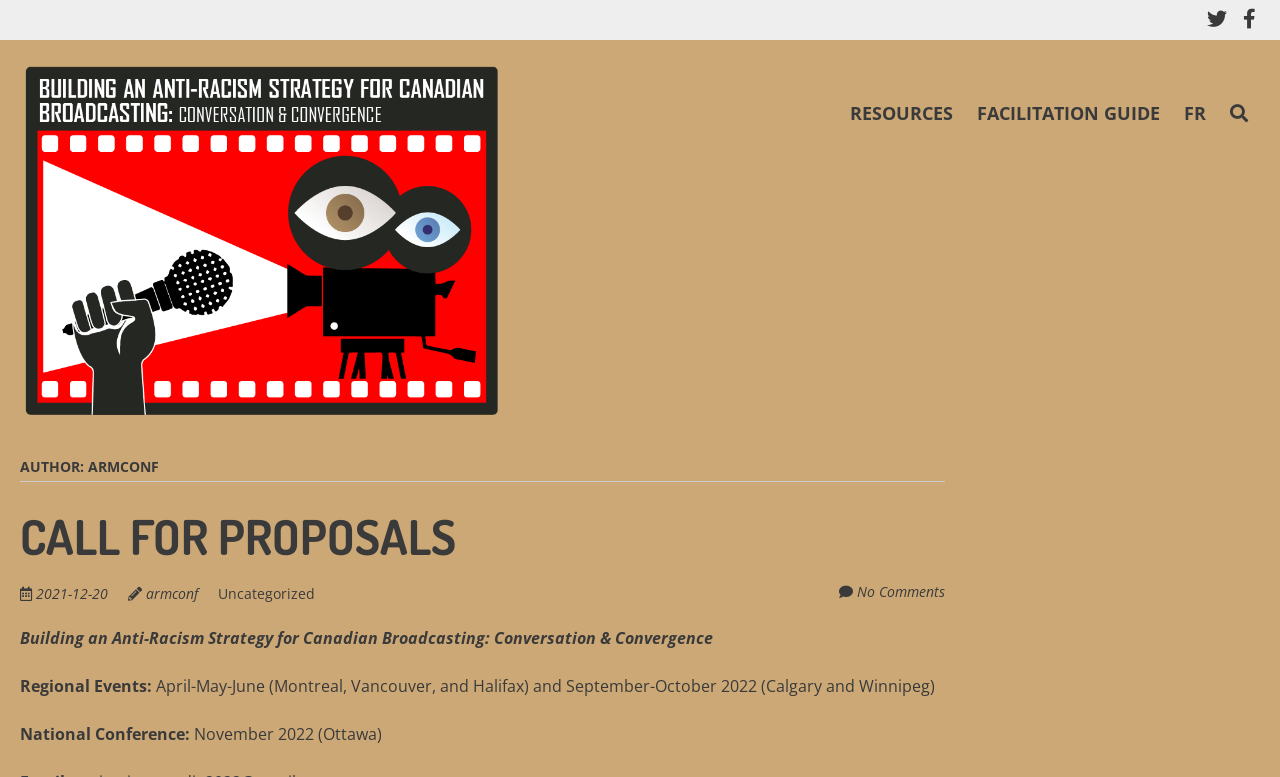What is the author of the webpage?
Based on the screenshot, respond with a single word or phrase.

ARMCONF